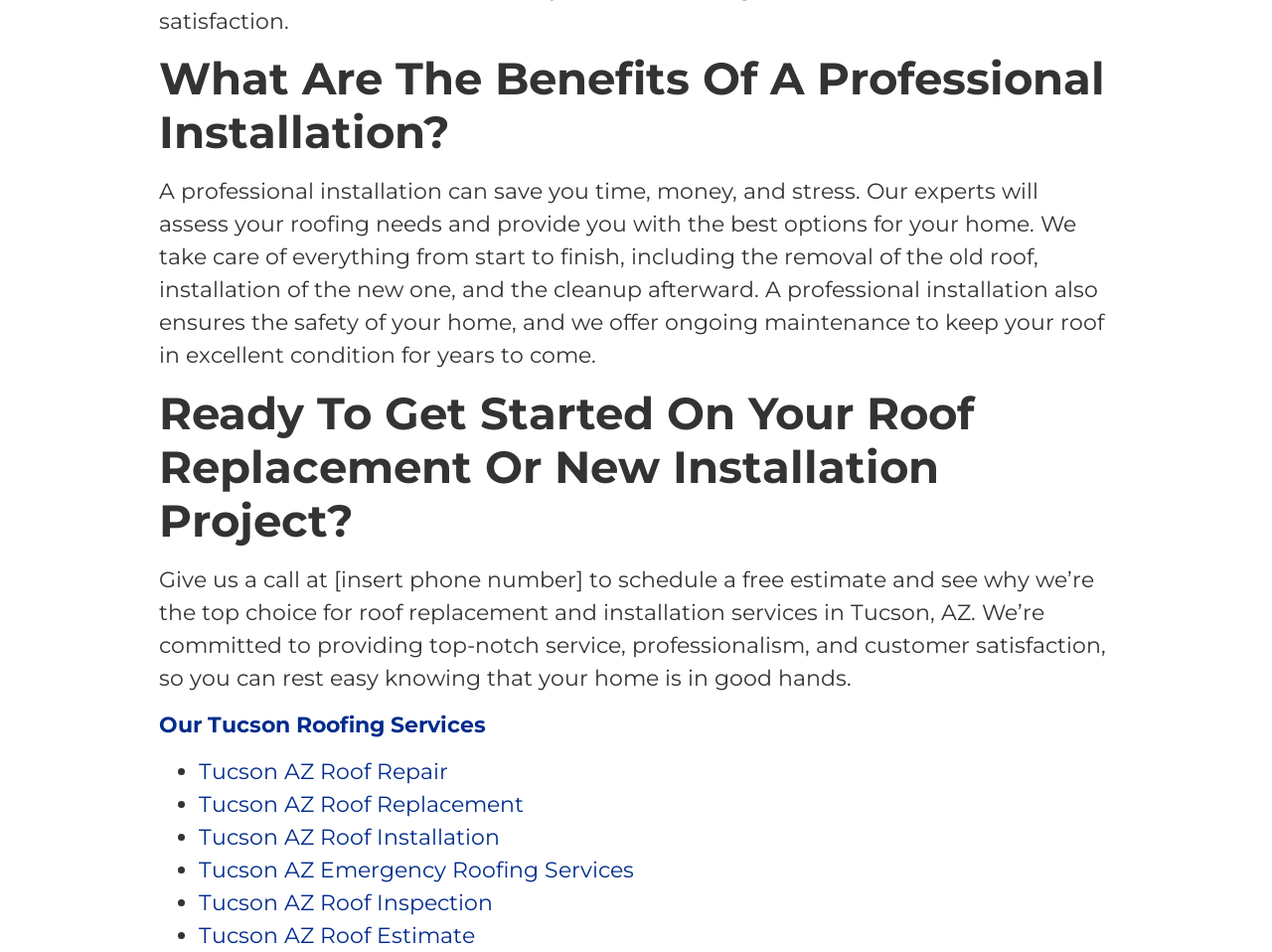Please locate the bounding box coordinates of the element's region that needs to be clicked to follow the instruction: "Get a free estimate by calling the phone number". The bounding box coordinates should be provided as four float numbers between 0 and 1, i.e., [left, top, right, bottom].

[0.125, 0.594, 0.87, 0.726]